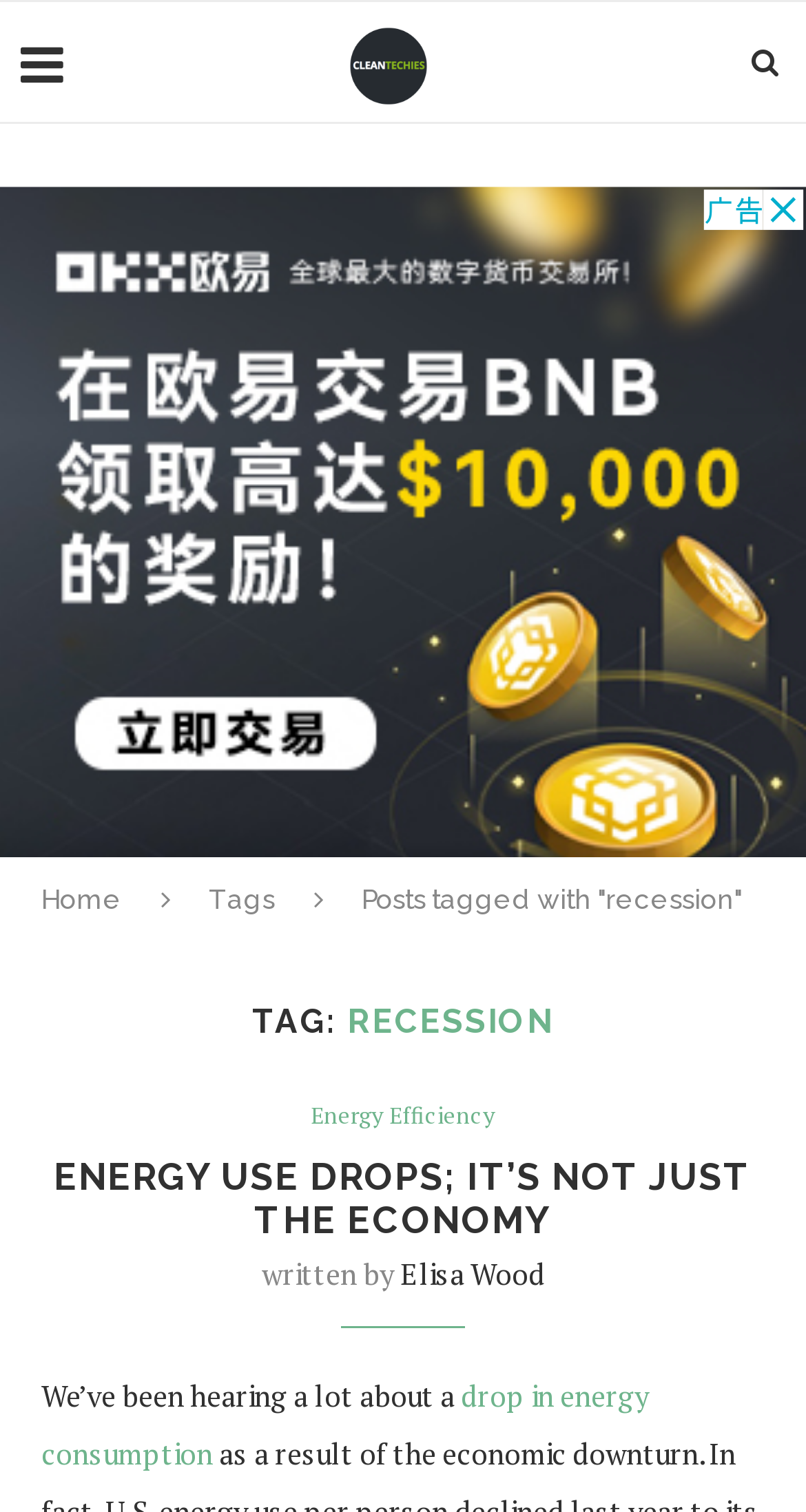Please locate the UI element described by "aria-label="Advertisement" name="aswift_11" title="Advertisement"" and provide its bounding box coordinates.

[0.0, 0.123, 1.0, 0.567]